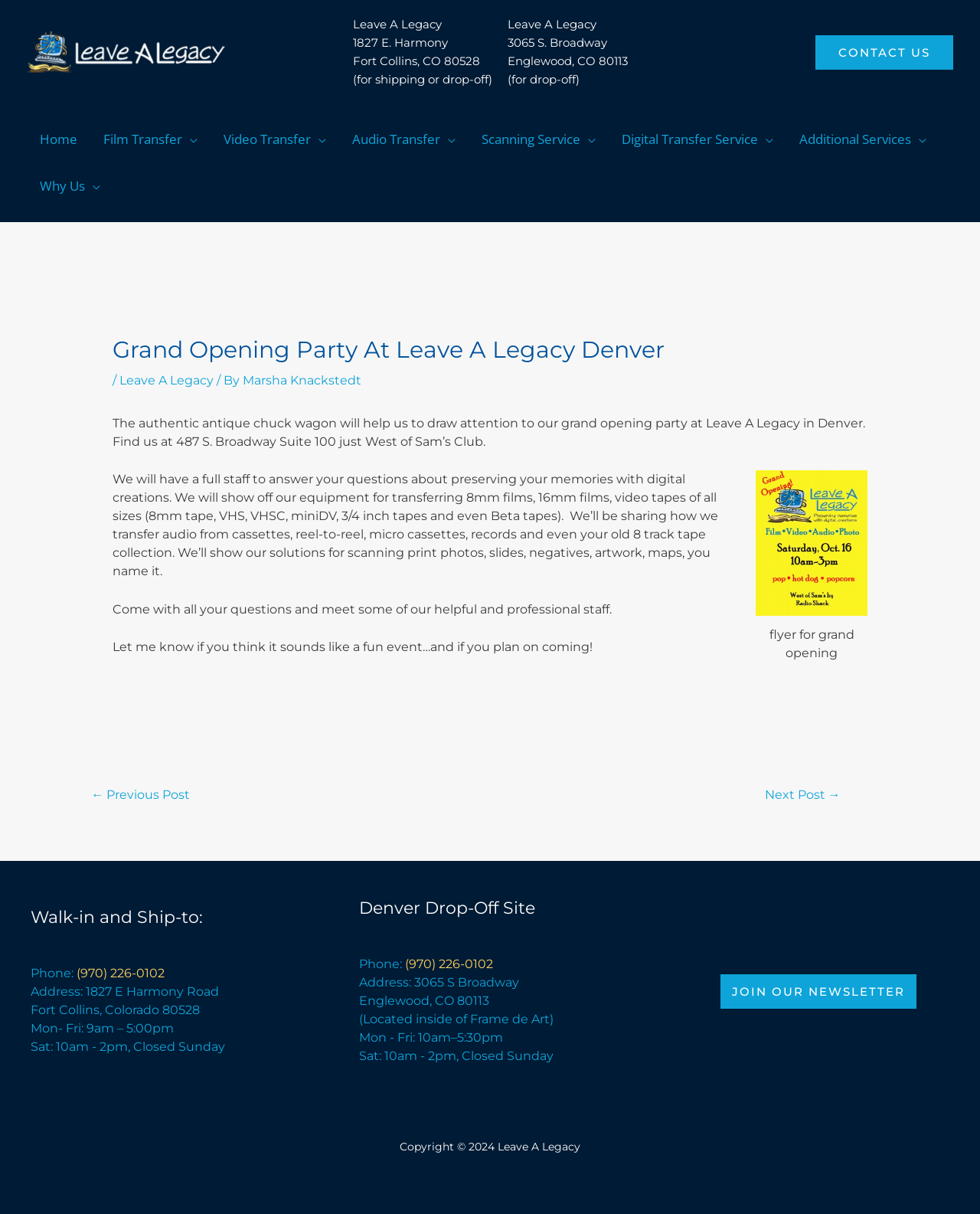Please determine the bounding box coordinates of the element to click in order to execute the following instruction: "Subscribe to the newsletter". The coordinates should be four float numbers between 0 and 1, specified as [left, top, right, bottom].

[0.735, 0.802, 0.935, 0.831]